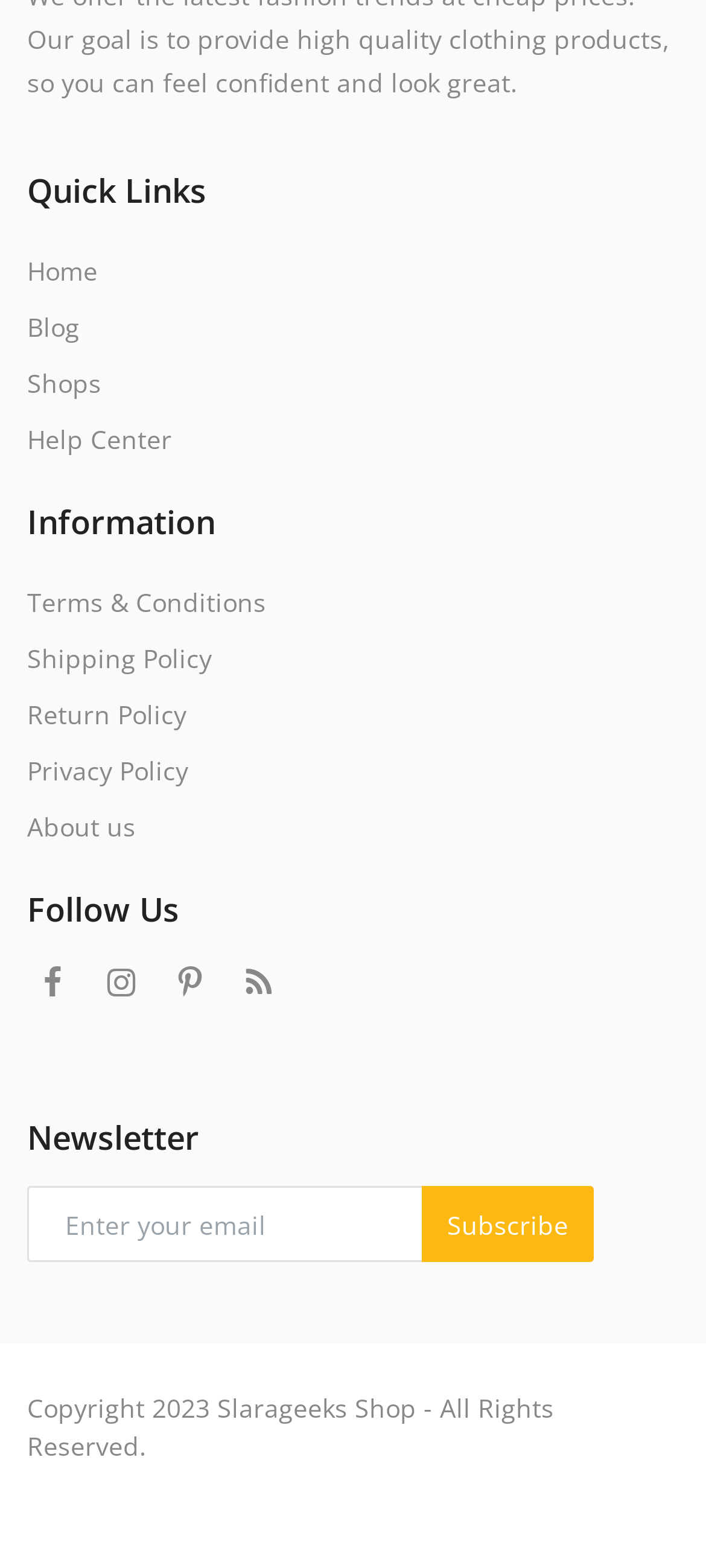Please answer the following question as detailed as possible based on the image: 
What is the copyright year?

The copyright year is 2023 because the StaticText element with the text 'Copyright 2023 Slarageeks Shop - All Rights Reserved.' is located at the bottom of the webpage, indicating the copyright information.